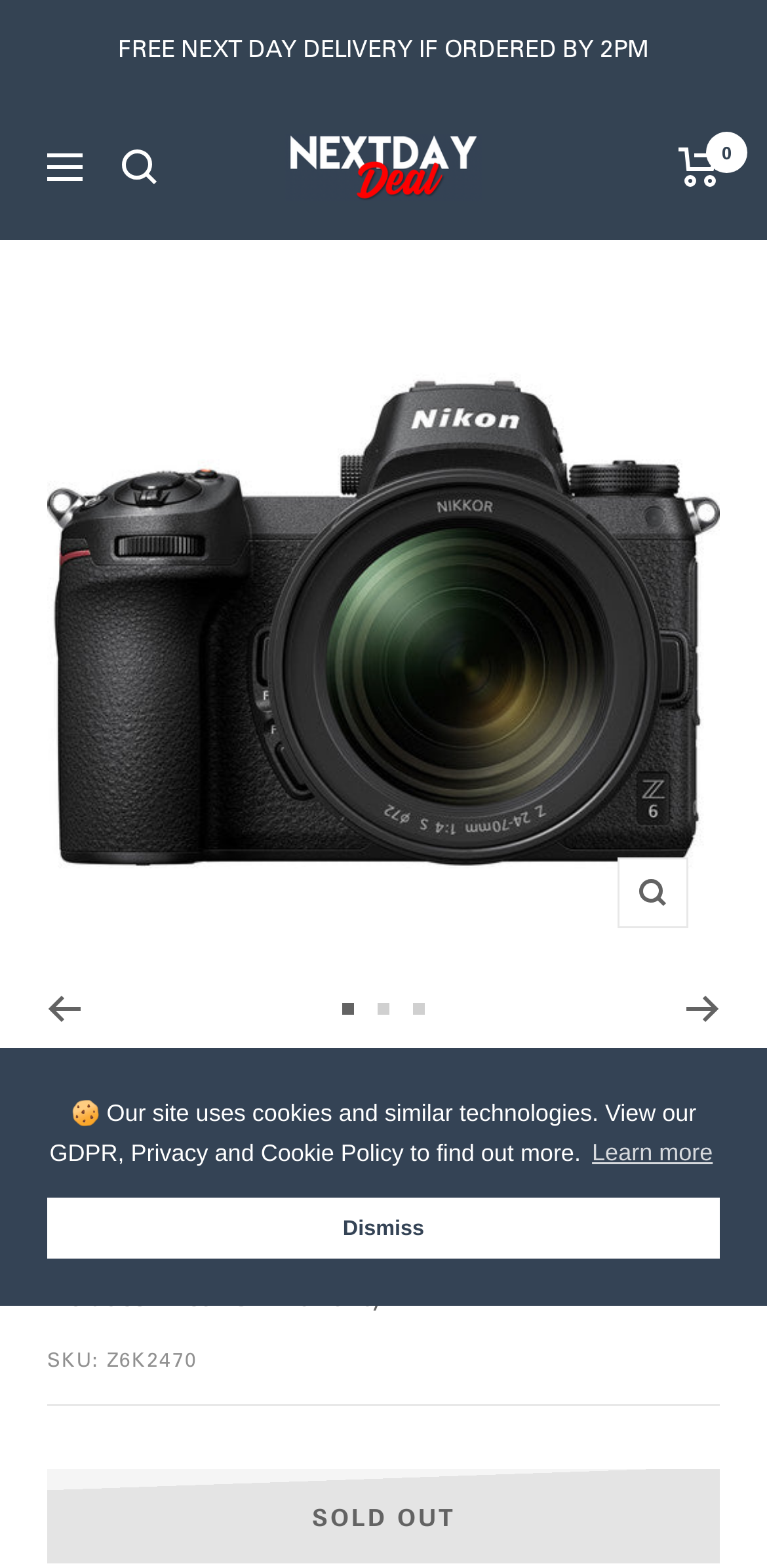Please find the bounding box coordinates for the clickable element needed to perform this instruction: "Search for products".

[0.159, 0.095, 0.205, 0.118]